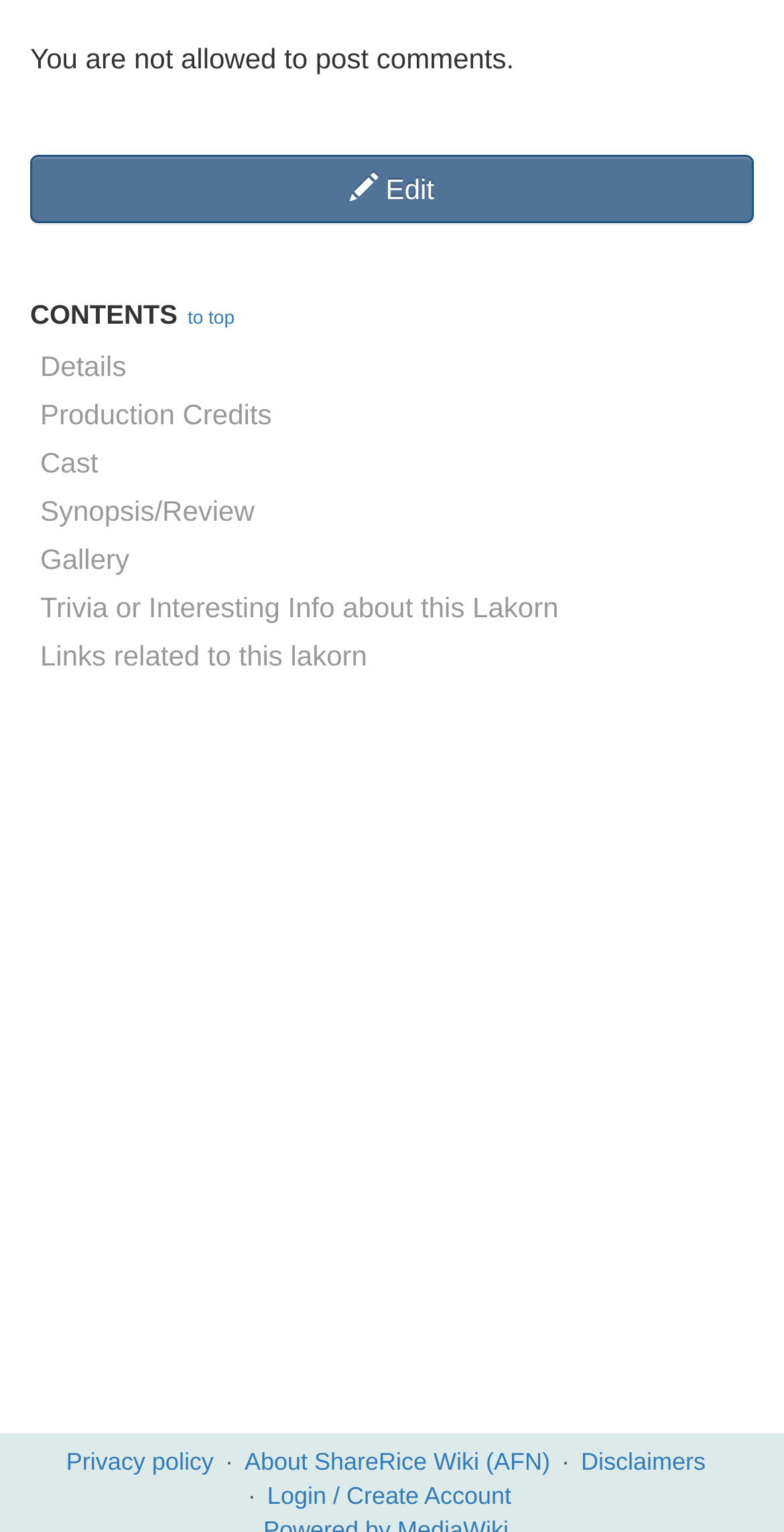Find the bounding box coordinates of the area that needs to be clicked in order to achieve the following instruction: "Edit the content". The coordinates should be specified as four float numbers between 0 and 1, i.e., [left, top, right, bottom].

[0.038, 0.101, 0.962, 0.146]